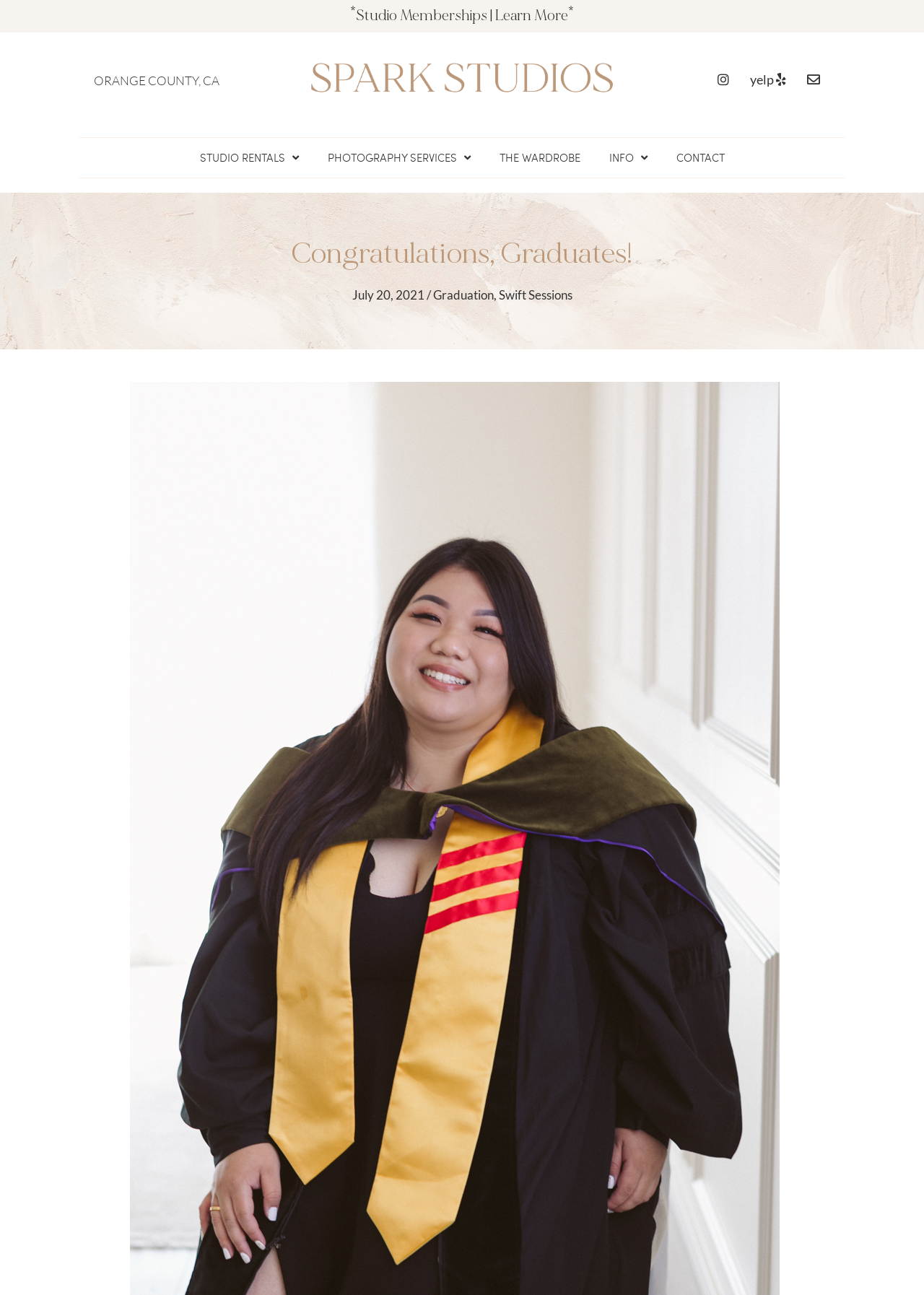Determine the bounding box coordinates of the element's region needed to click to follow the instruction: "Follow us on Instagram". Provide these coordinates as four float numbers between 0 and 1, formatted as [left, top, right, bottom].

[0.766, 0.053, 0.8, 0.07]